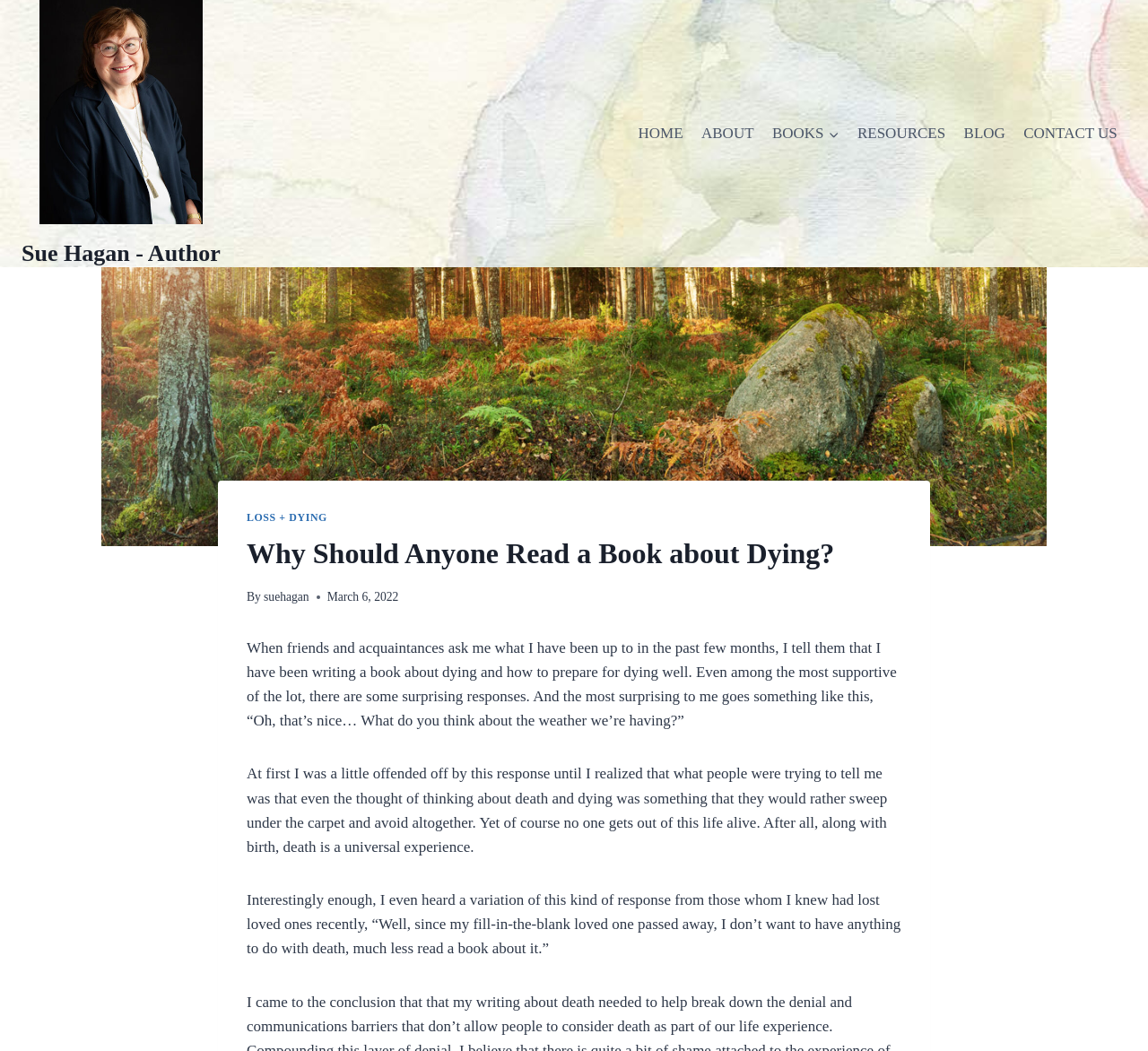Please give the bounding box coordinates of the area that should be clicked to fulfill the following instruction: "read blog". The coordinates should be in the format of four float numbers from 0 to 1, i.e., [left, top, right, bottom].

[0.832, 0.107, 0.884, 0.147]